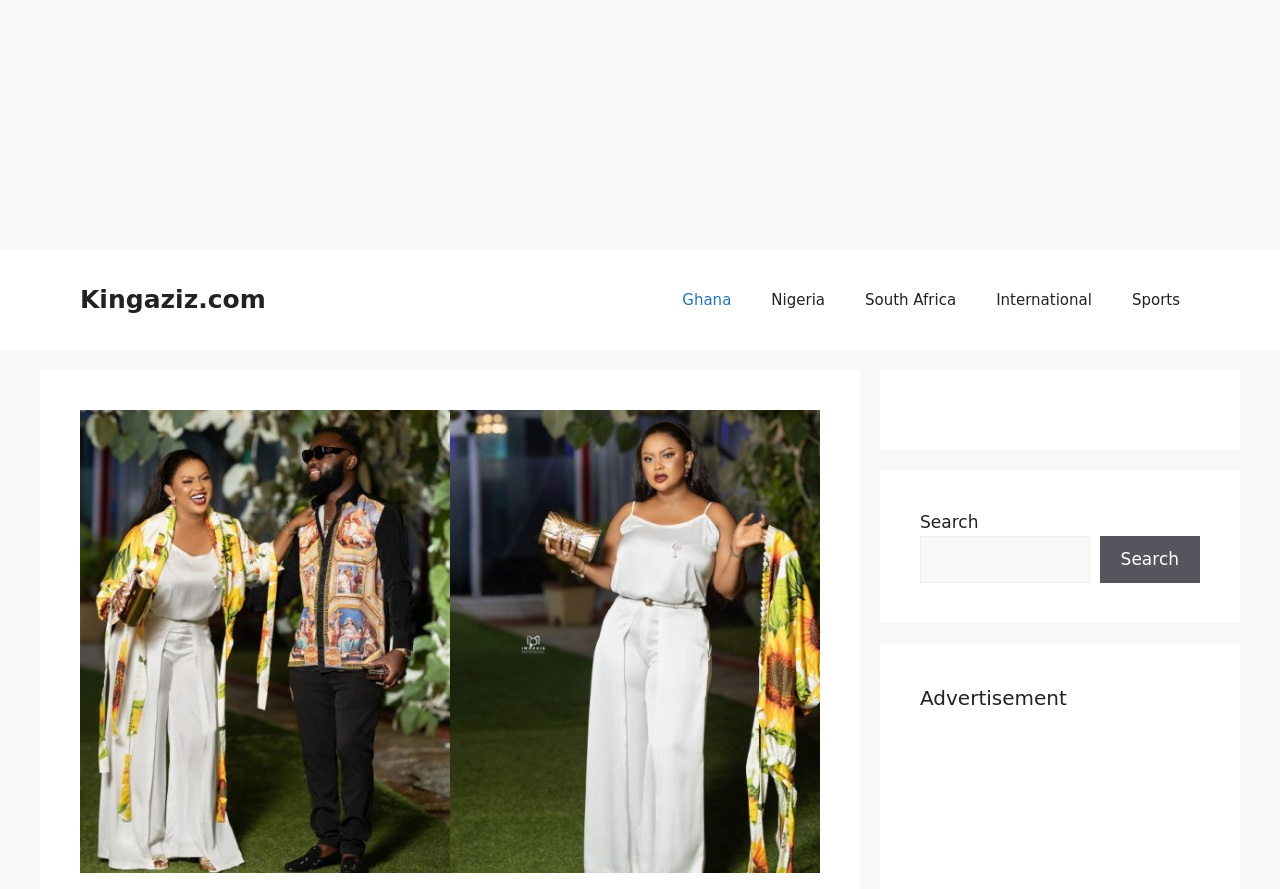What is the name of the website?
Give a comprehensive and detailed explanation for the question.

The website's name is prominently displayed in the banner at the top of the webpage, which reads 'Kingaziz.com'.